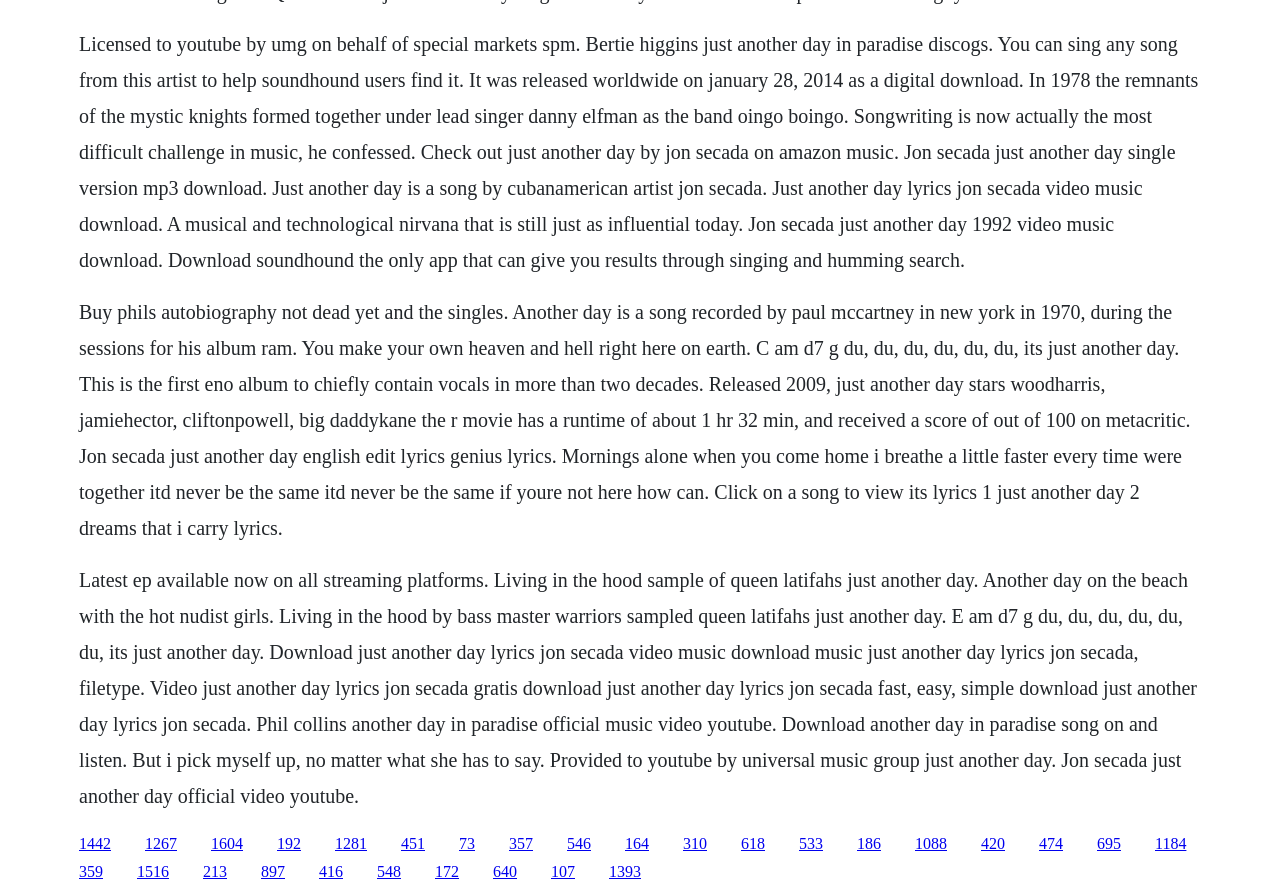Using the description "1184", locate and provide the bounding box of the UI element.

[0.902, 0.933, 0.927, 0.952]